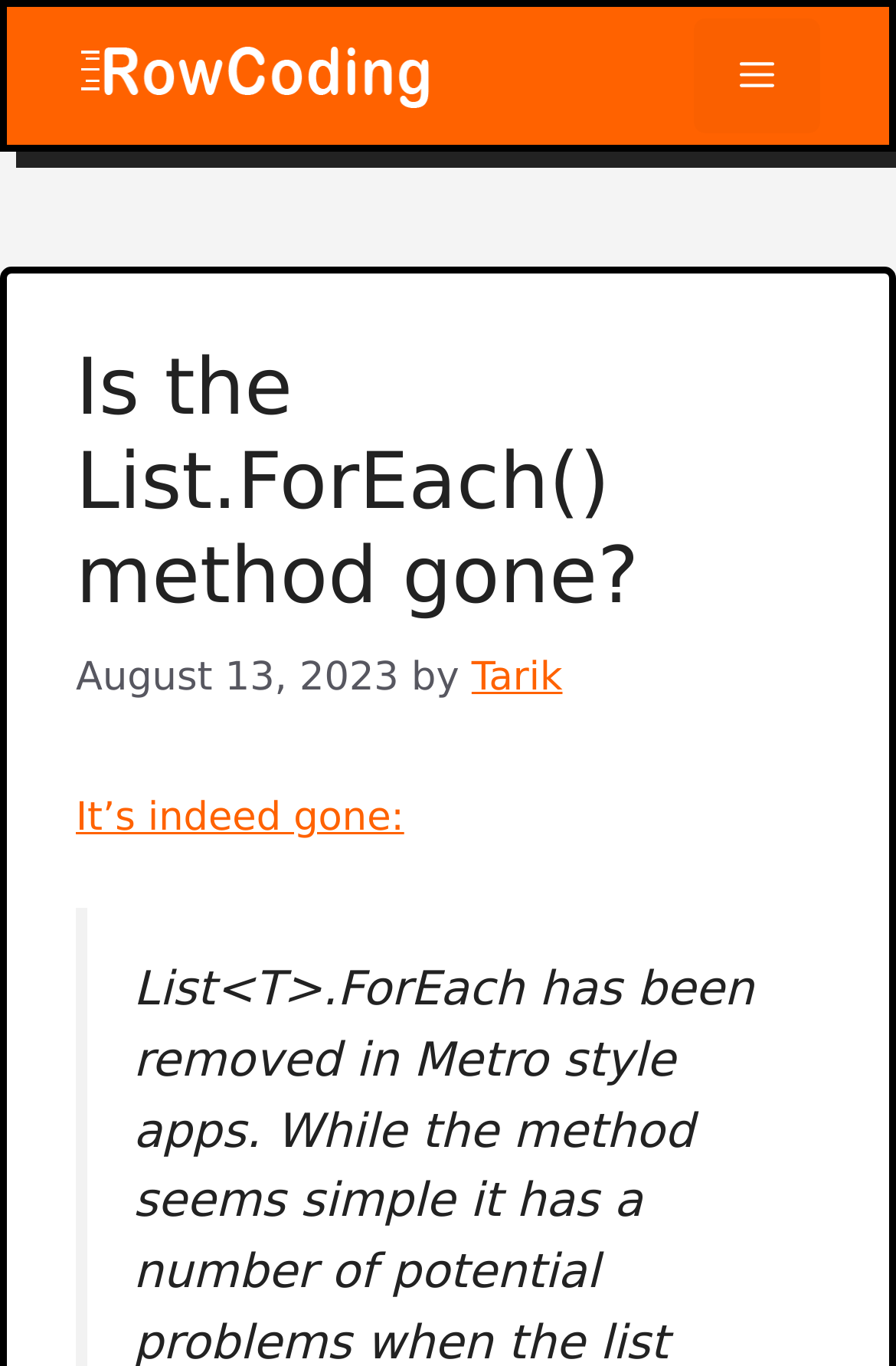What is the purpose of the button at the top right corner?
We need a detailed and meticulous answer to the question.

I inferred the purpose of the button by looking at the navigation element at the top right corner, which contains a button element with the text 'Menu' and is labeled as a 'Mobile Toggle'.